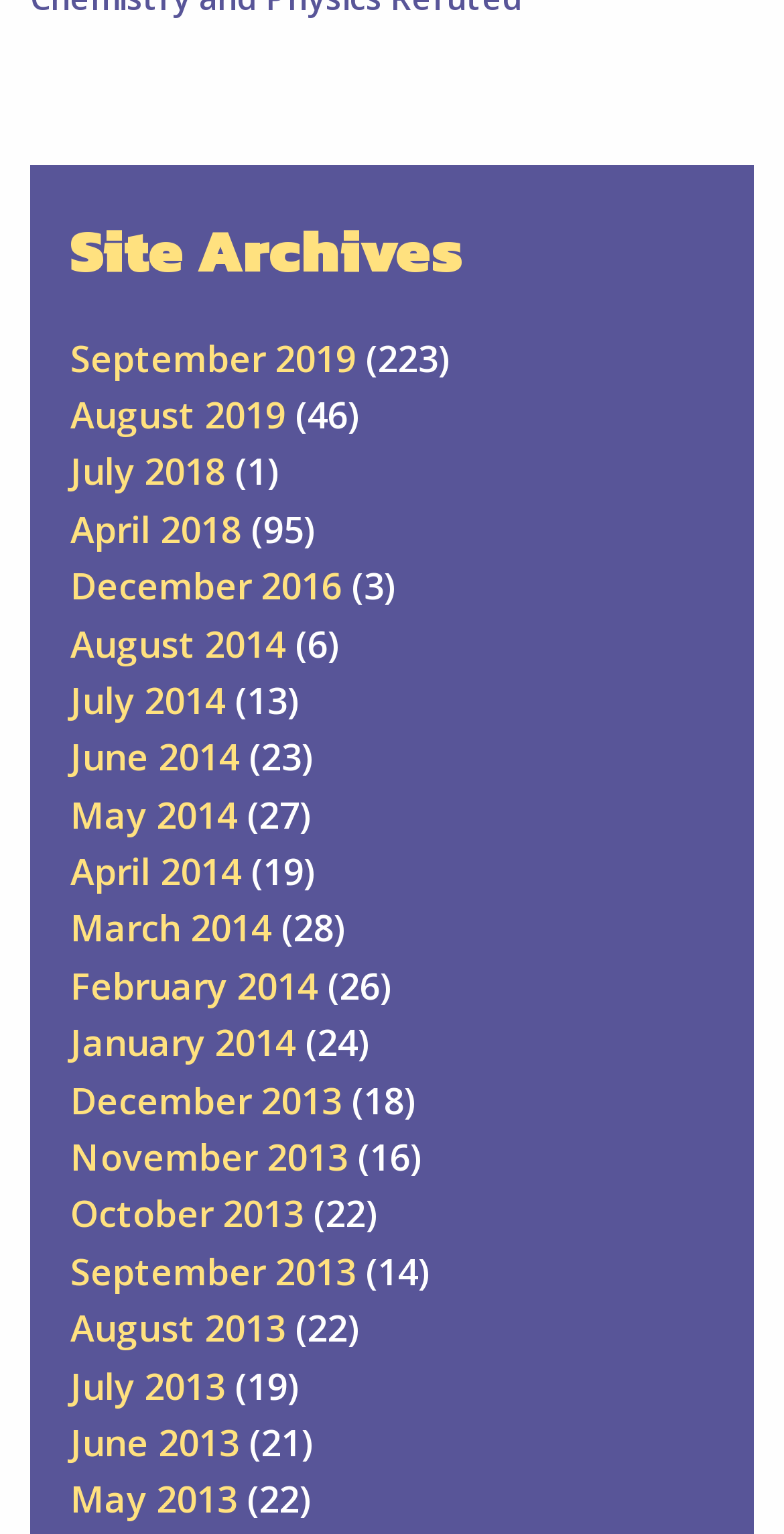Given the description of the UI element: "November 2013", predict the bounding box coordinates in the form of [left, top, right, bottom], with each value being a float between 0 and 1.

[0.09, 0.738, 0.444, 0.77]